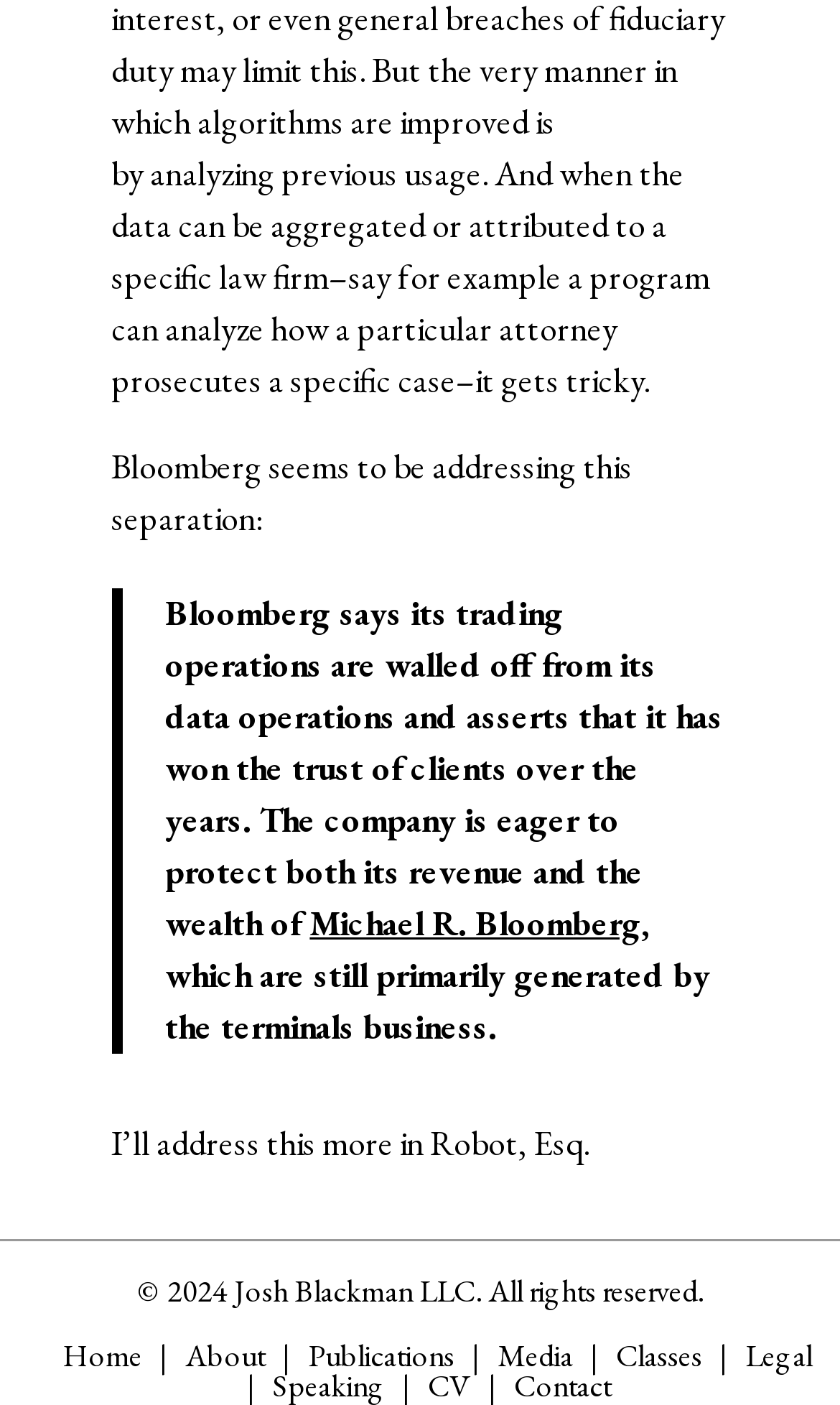Locate the bounding box coordinates for the element described below: "Legal". The coordinates must be four float values between 0 and 1, formatted as [left, top, right, bottom].

[0.887, 0.949, 0.967, 0.979]